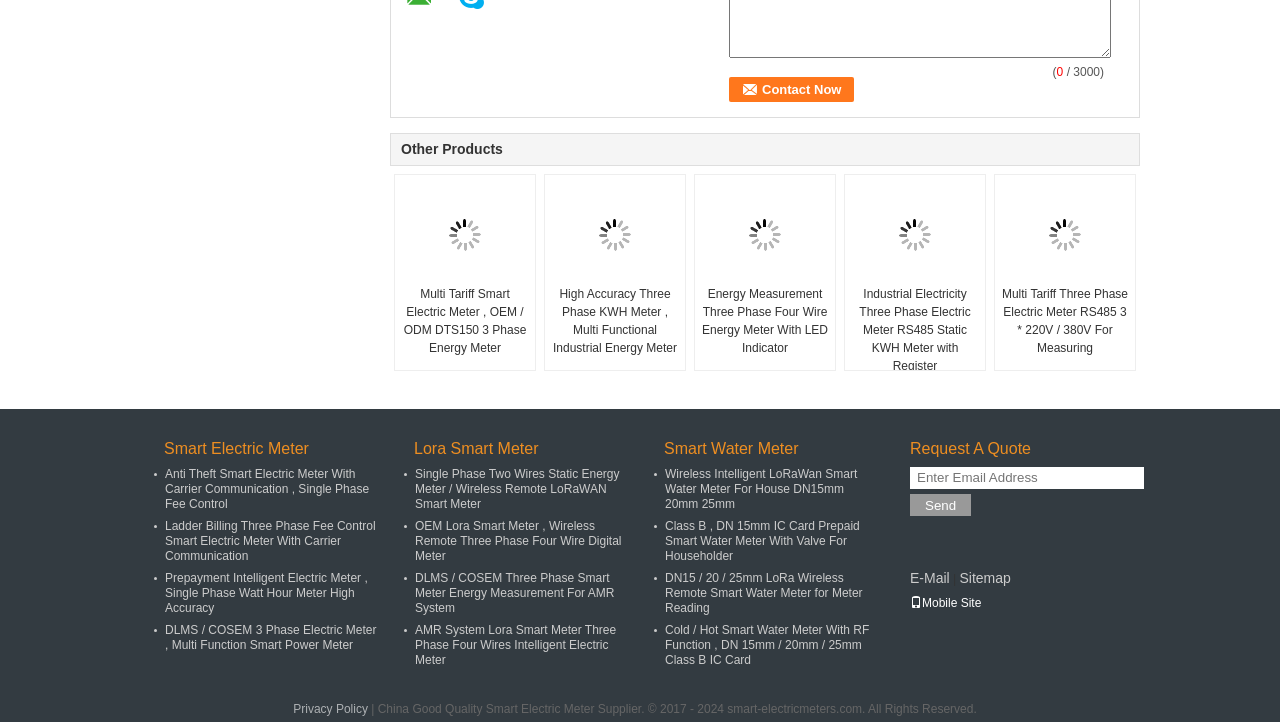Determine the bounding box coordinates of the section to be clicked to follow the instruction: "Click the 'Smart Electric Meter' link". The coordinates should be given as four float numbers between 0 and 1, formatted as [left, top, right, bottom].

[0.128, 0.597, 0.241, 0.647]